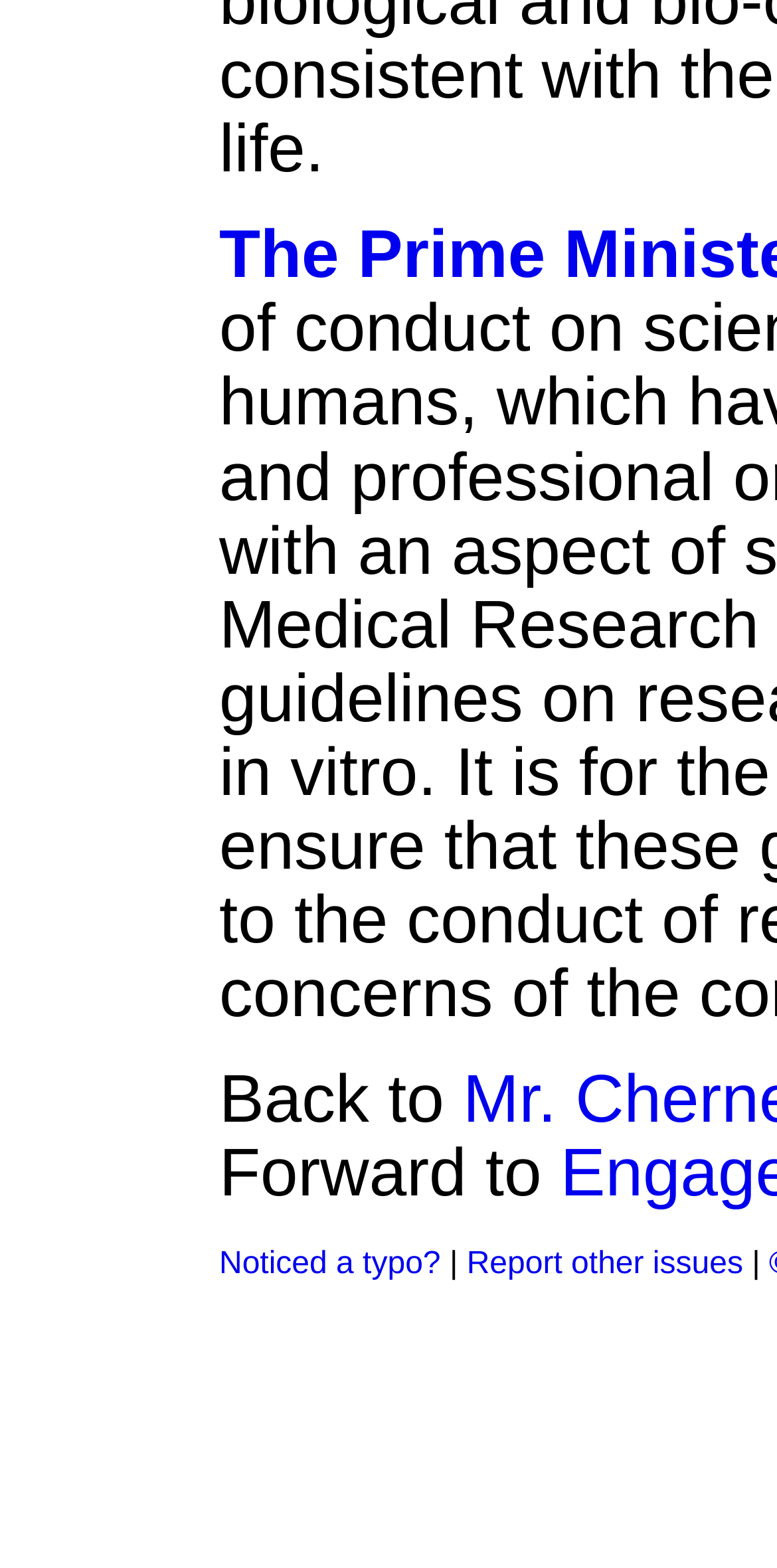Provide the bounding box coordinates of the HTML element described by the text: "Noticed a typo?". The coordinates should be in the format [left, top, right, bottom] with values between 0 and 1.

[0.282, 0.796, 0.567, 0.817]